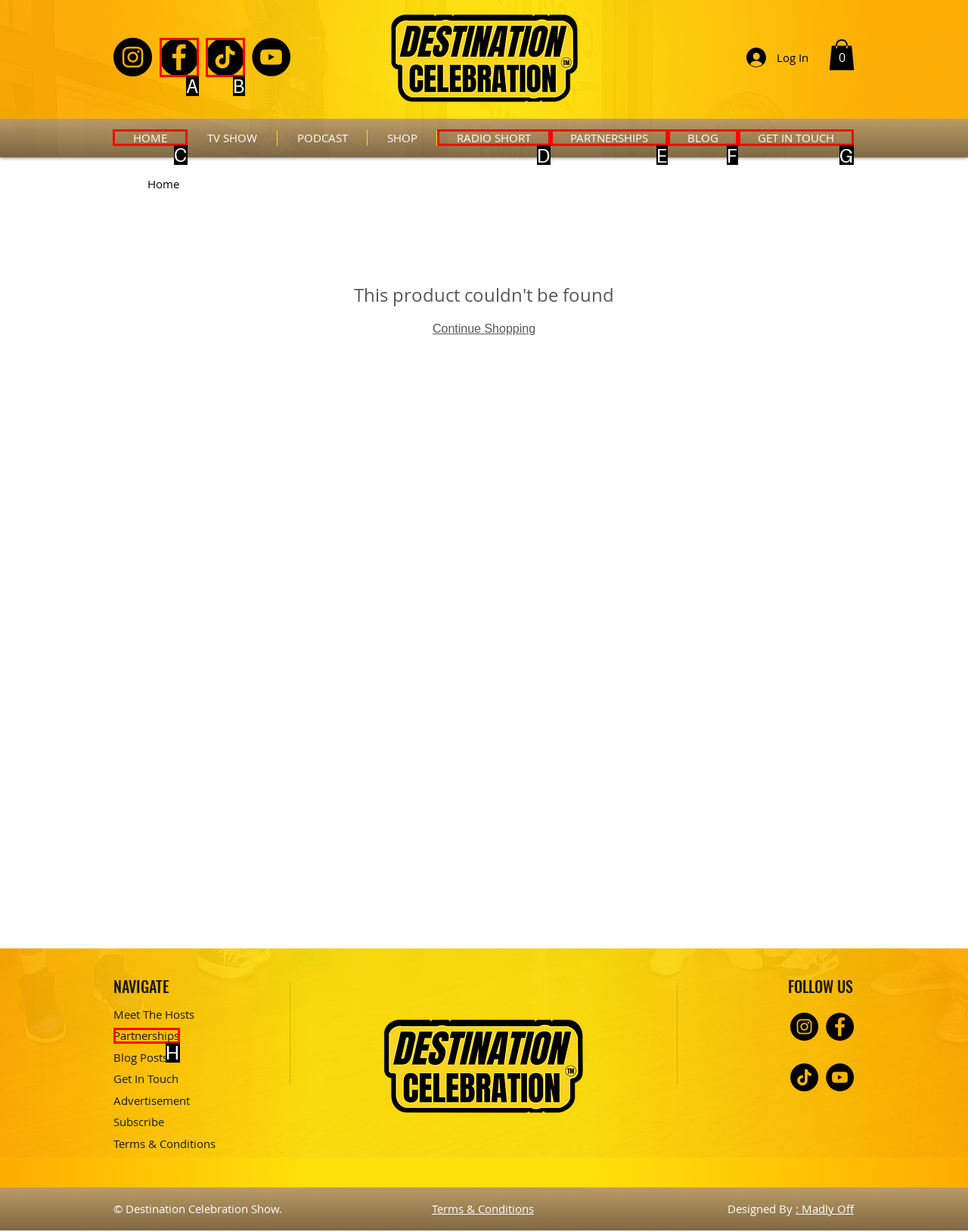Given the task: Go to the Home page, indicate which boxed UI element should be clicked. Provide your answer using the letter associated with the correct choice.

C